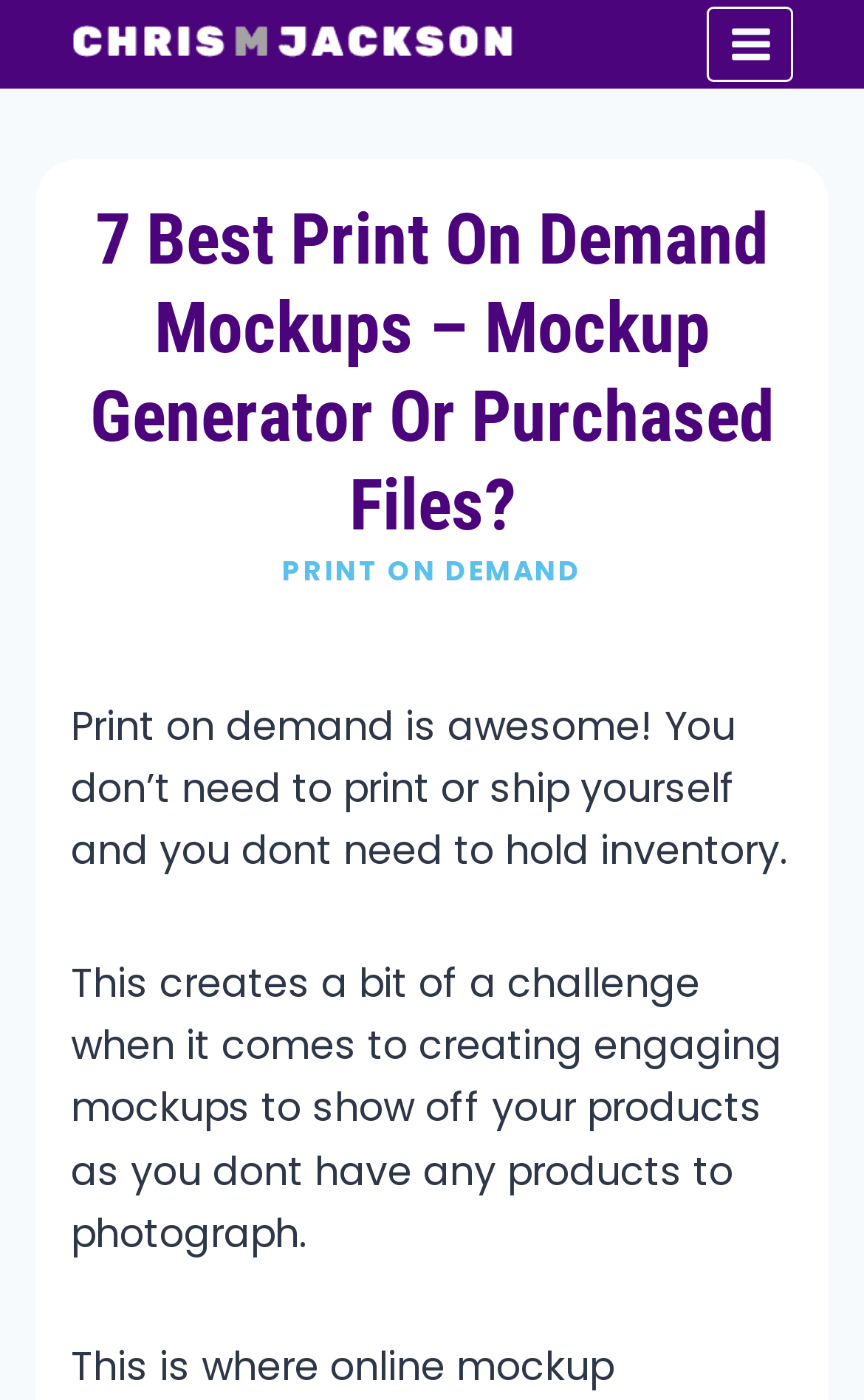Determine the main headline of the webpage and provide its text.

7 Best Print On Demand Mockups – Mockup Generator Or Purchased Files?